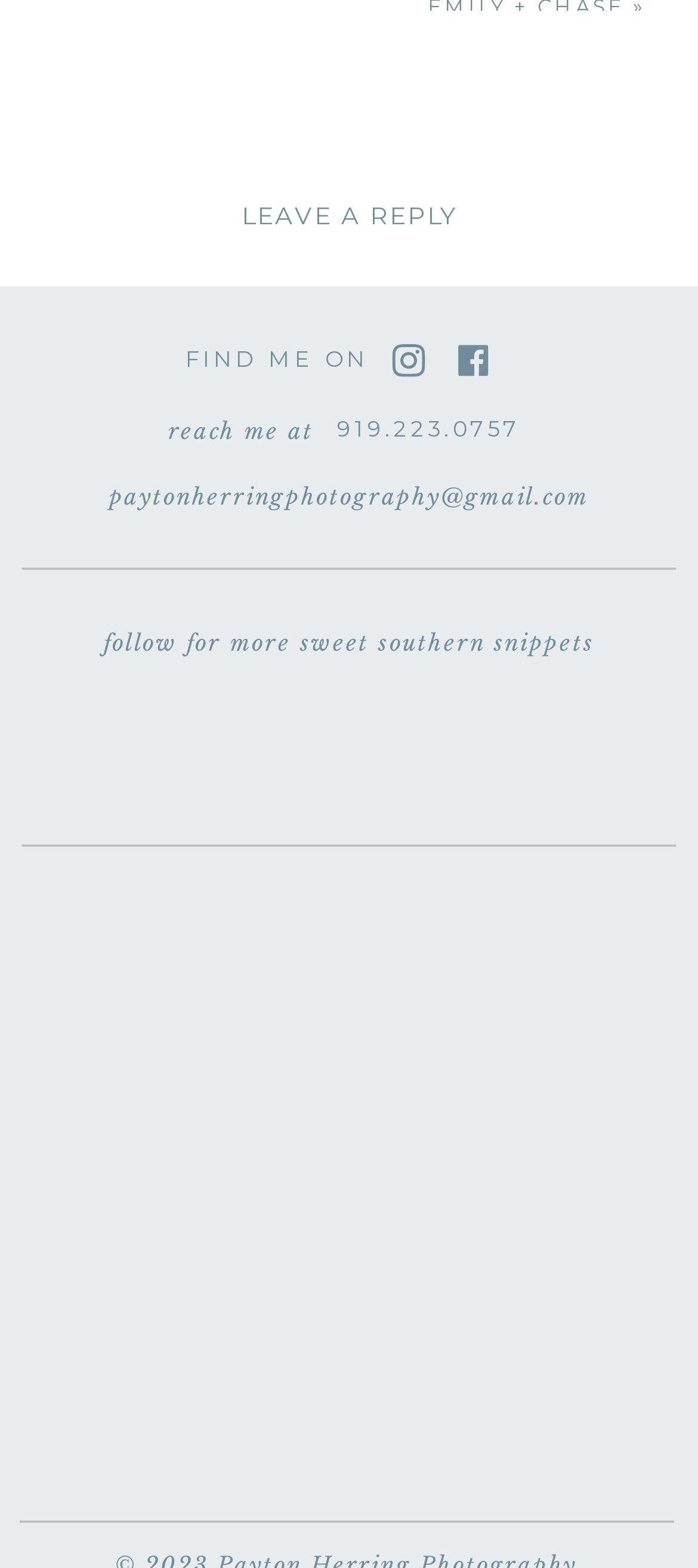What is the email address provided on the webpage?
Answer briefly with a single word or phrase based on the image.

paytonherringphotography@gmail.com